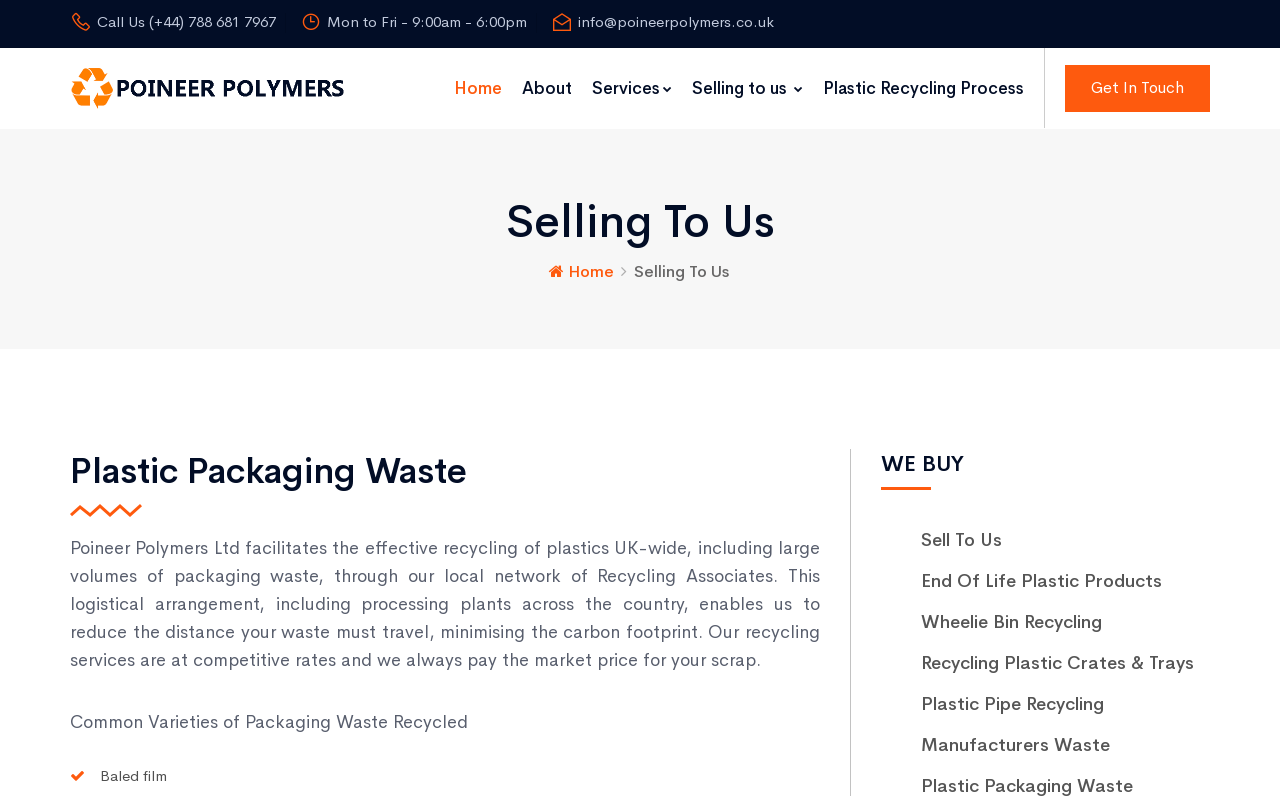Locate the coordinates of the bounding box for the clickable region that fulfills this instruction: "View next item".

None